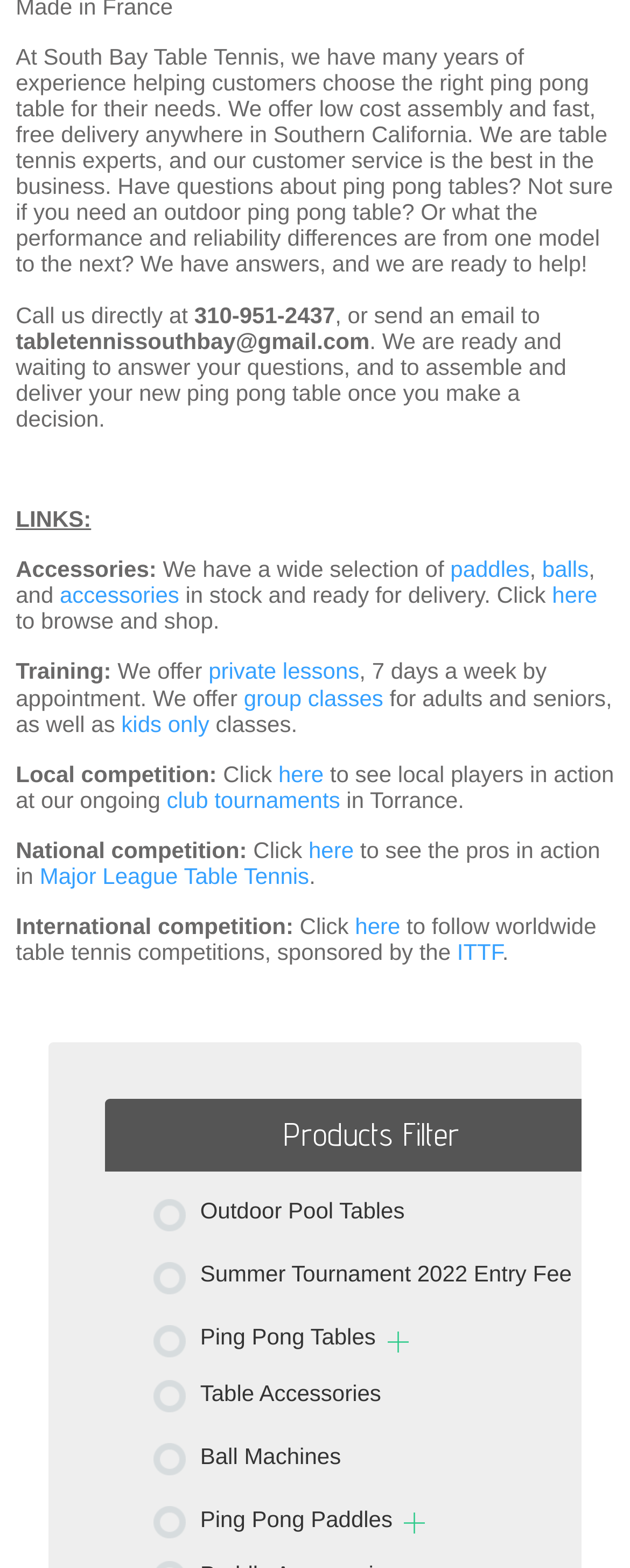Please reply to the following question with a single word or a short phrase:
What types of products are available for purchase on the webpage?

ping pong tables, paddles, balls, accessories